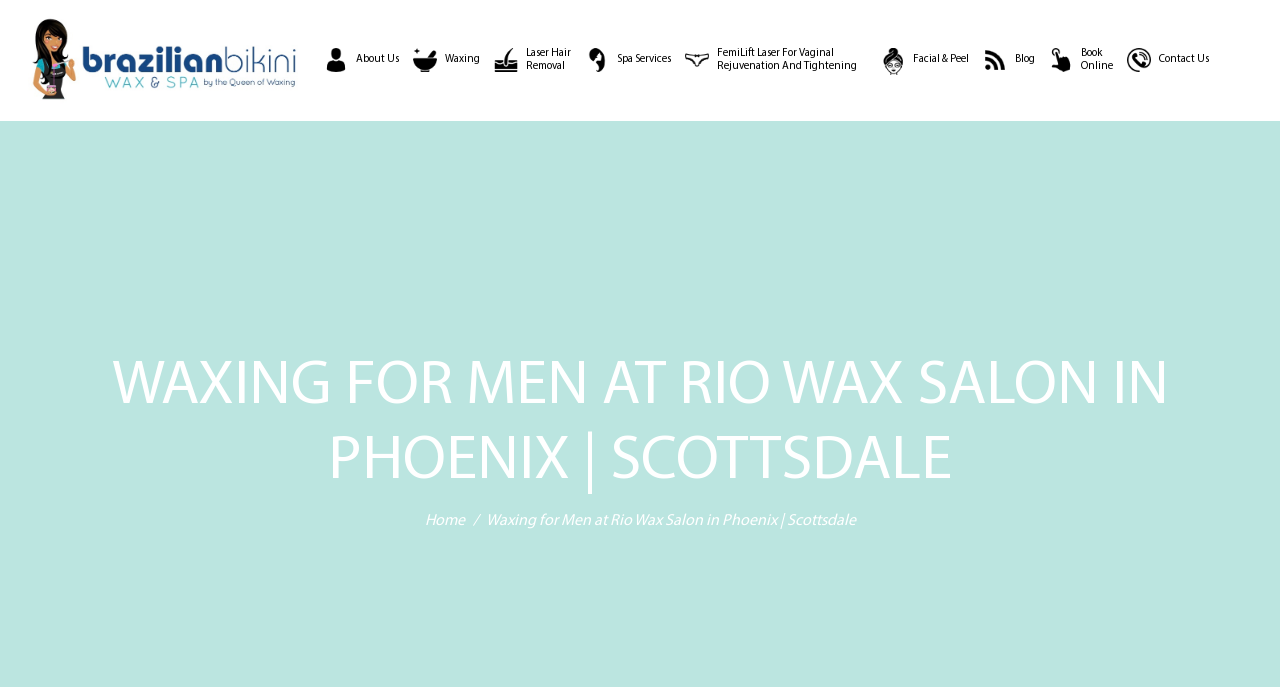Locate the bounding box coordinates of the element to click to perform the following action: 'go to About Us page'. The coordinates should be given as four float values between 0 and 1, in the form of [left, top, right, bottom].

[0.251, 0.07, 0.312, 0.106]